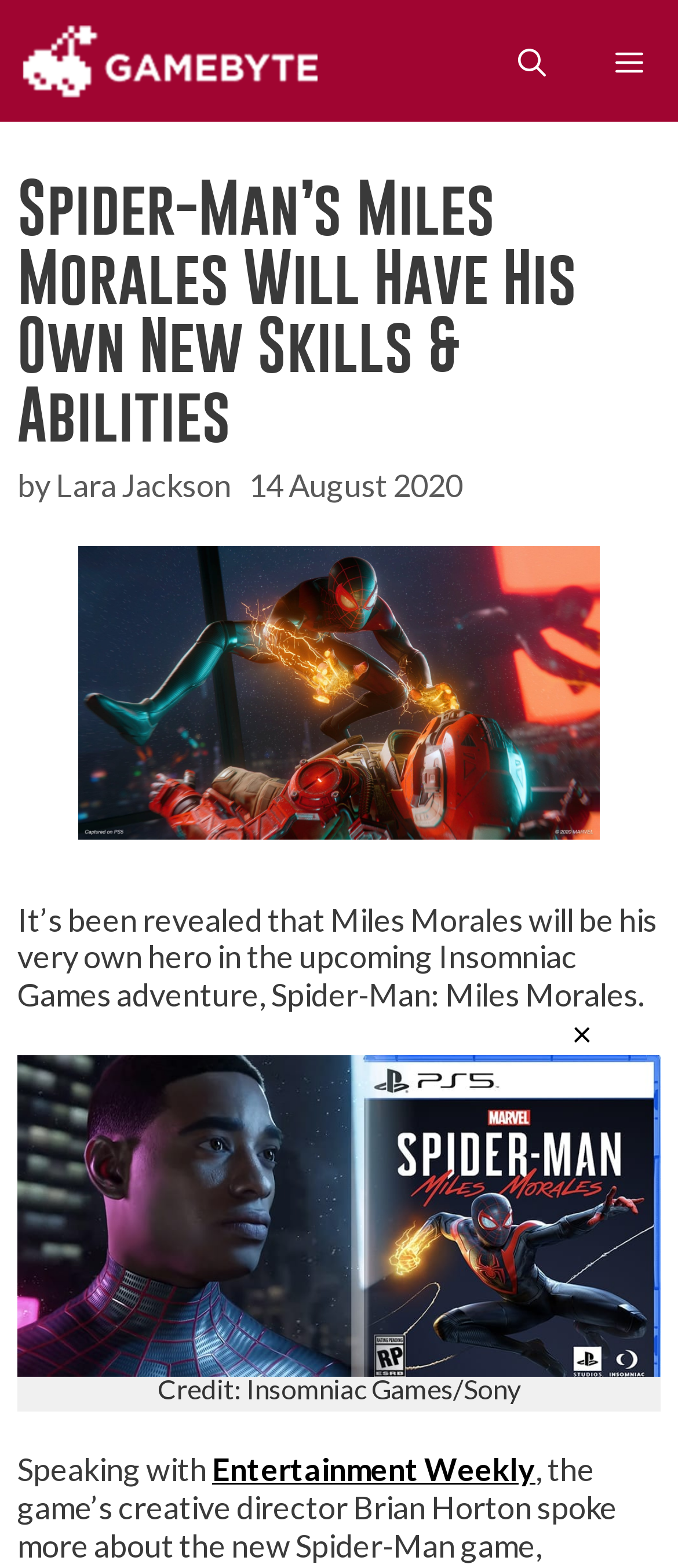What is the source of the quote in the article?
Respond to the question with a well-detailed and thorough answer.

I found the source of the quote by looking at the link 'Entertainment Weekly' at the bottom of the article, which is mentioned as the source of the quote.